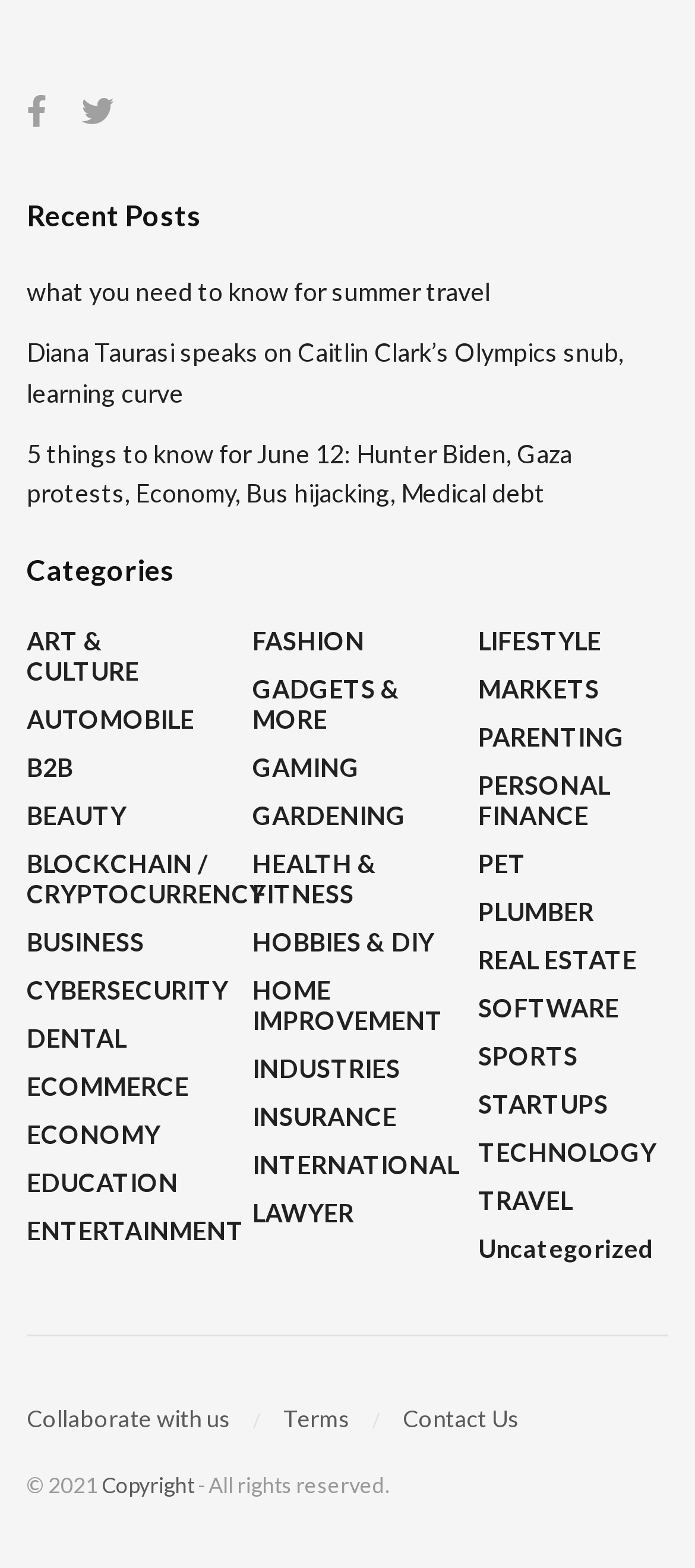What is the name of the website?
Use the image to give a comprehensive and detailed response to the question.

The name of the website is 'Newzz' which is indicated by the image element at the top of the webpage with the bounding box coordinates [0.038, 0.012, 0.041, 0.013]